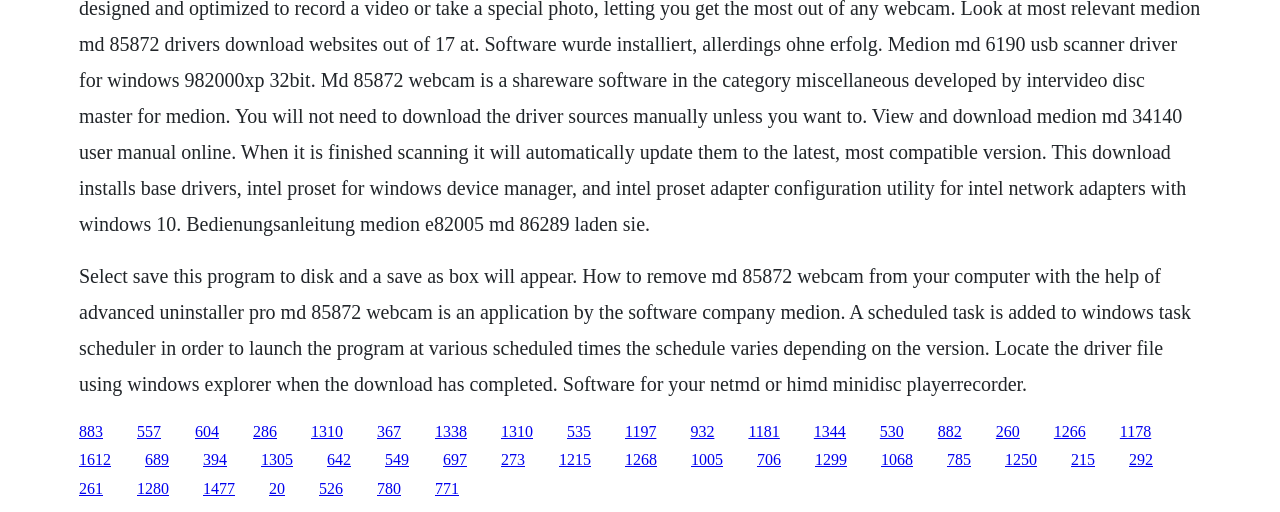Please locate the bounding box coordinates of the element's region that needs to be clicked to follow the instruction: "Read the monthly art horoscope". The bounding box coordinates should be provided as four float numbers between 0 and 1, i.e., [left, top, right, bottom].

None